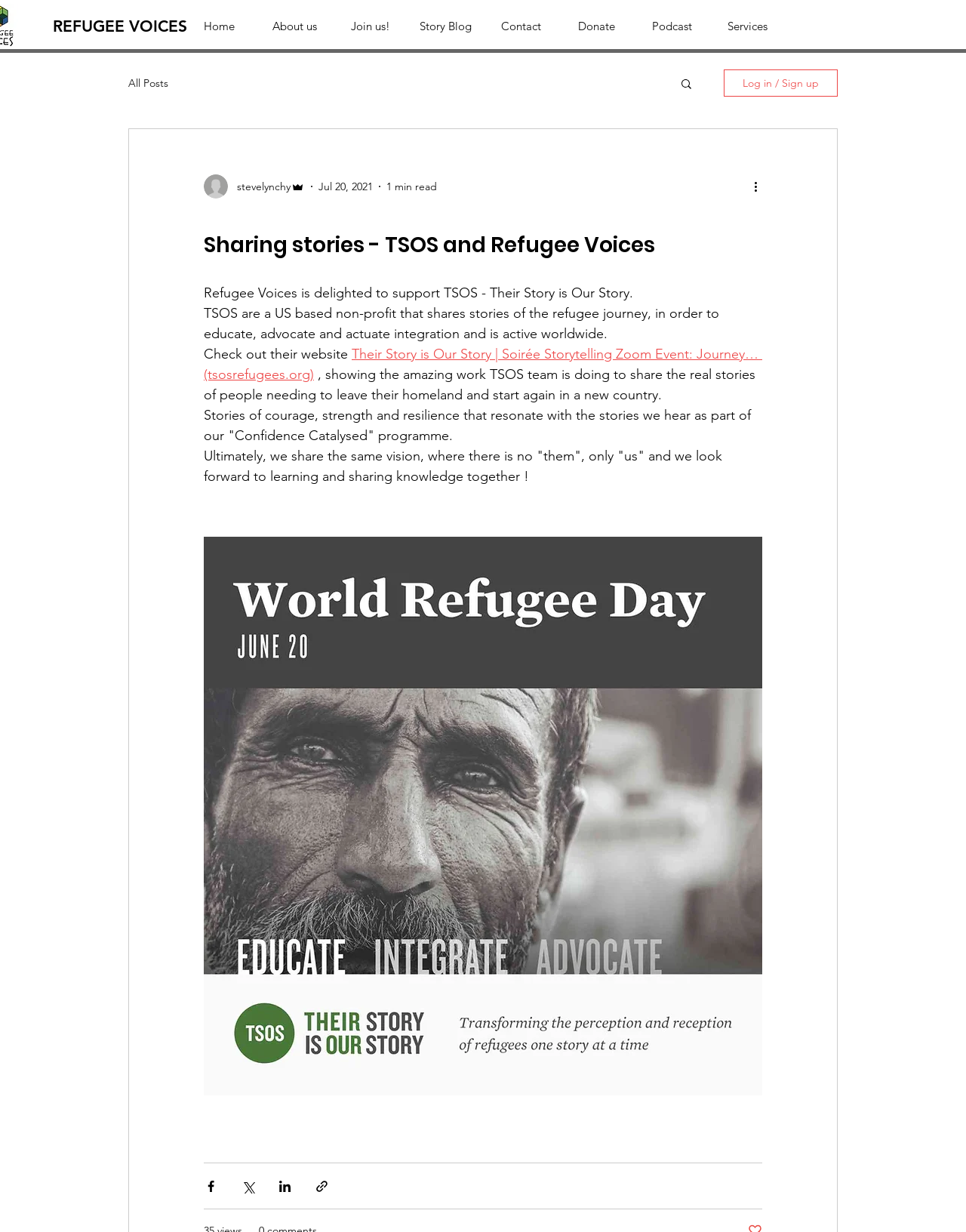How many social media platforms are available for sharing?
Please answer the question as detailed as possible.

The answer can be found at the bottom of the webpage, where there are four buttons for sharing via Facebook, Twitter, LinkedIn, and link.